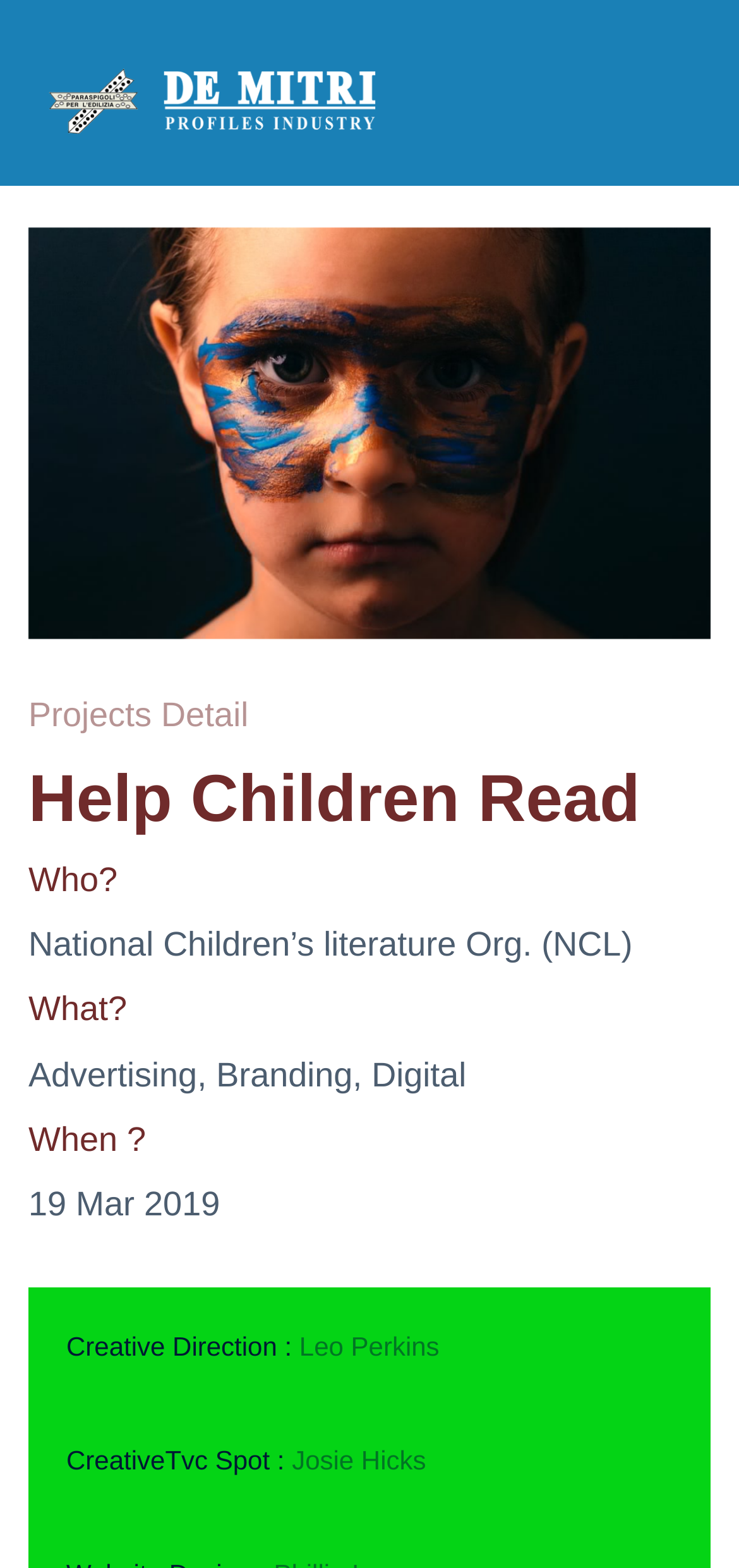What is the name of the project?
From the image, provide a succinct answer in one word or a short phrase.

Help Children Read